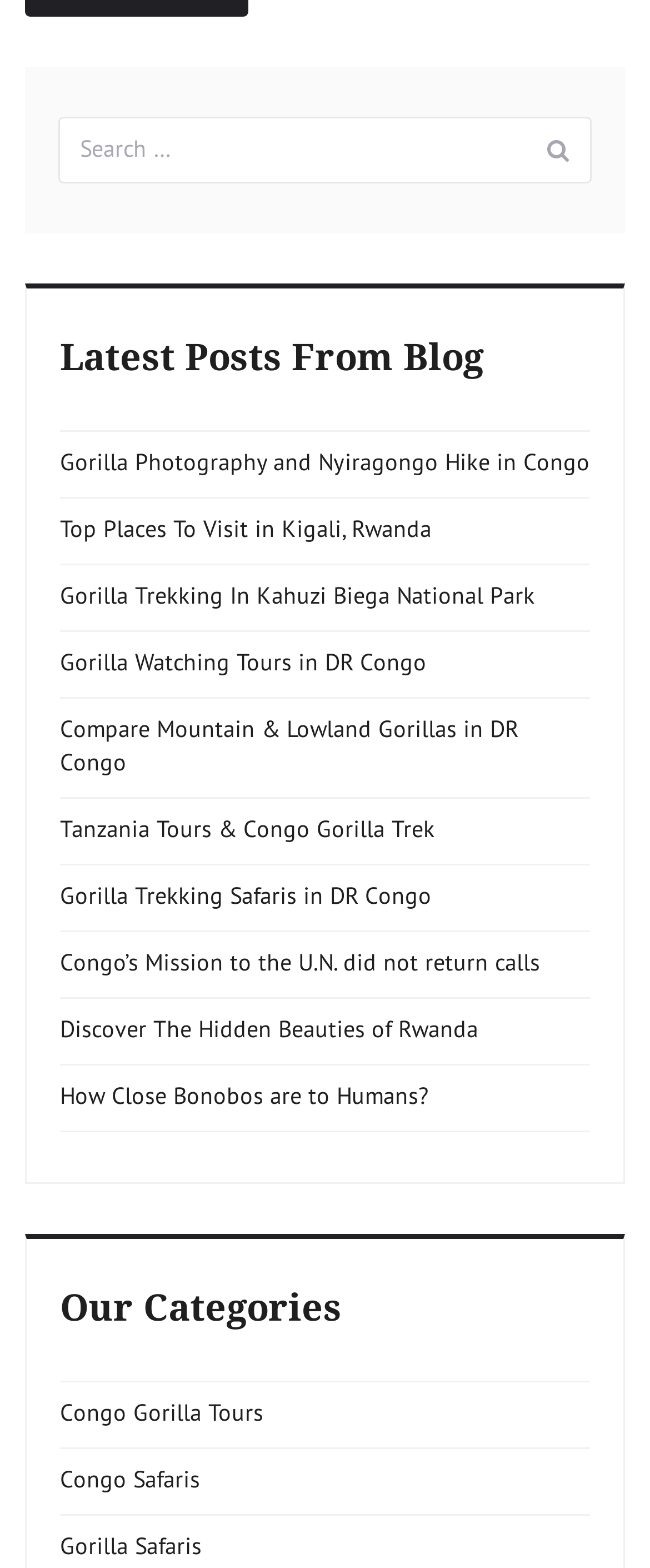Please determine the bounding box coordinates of the element's region to click in order to carry out the following instruction: "learn about Gorilla Safaris". The coordinates should be four float numbers between 0 and 1, i.e., [left, top, right, bottom].

[0.092, 0.976, 0.31, 0.995]